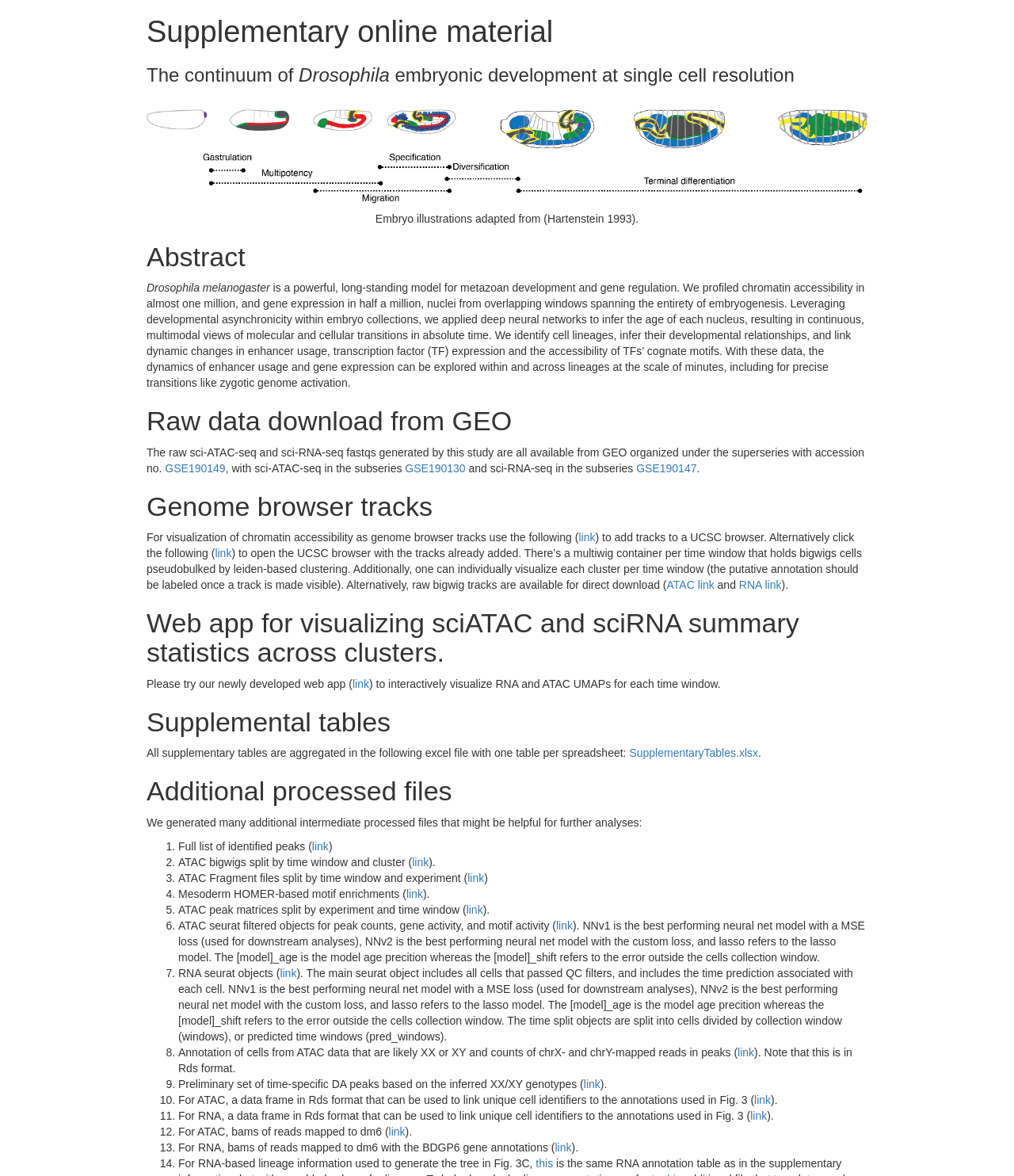What type of files are available for download?
Relying on the image, give a concise answer in one word or a brief phrase.

Excel, bigwig, and Rds files